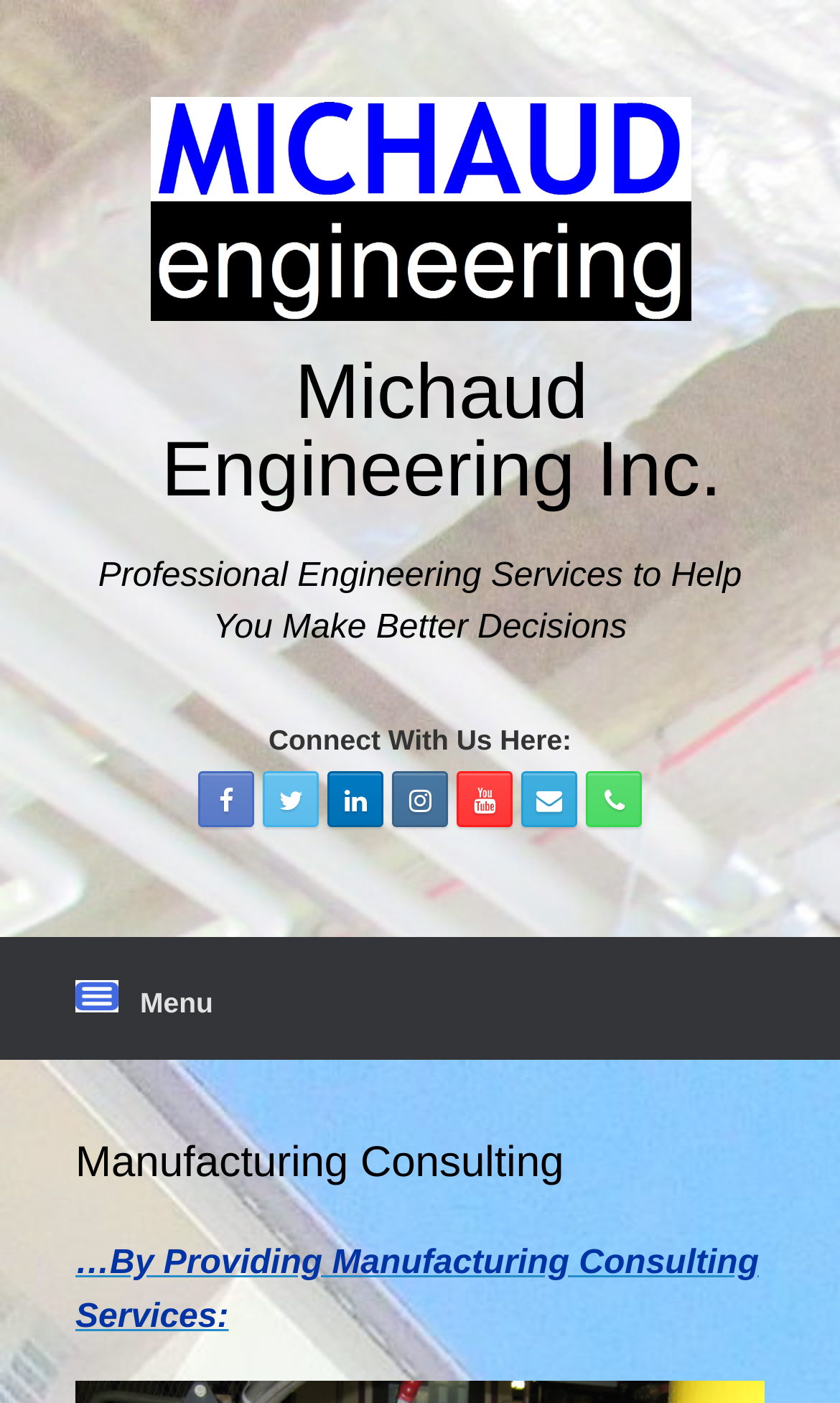Provide the bounding box coordinates in the format (top-left x, top-left y, bottom-right x, bottom-right y). All values are floating point numbers between 0 and 1. Determine the bounding box coordinate of the UI element described as: Menu

[0.0, 0.667, 0.343, 0.755]